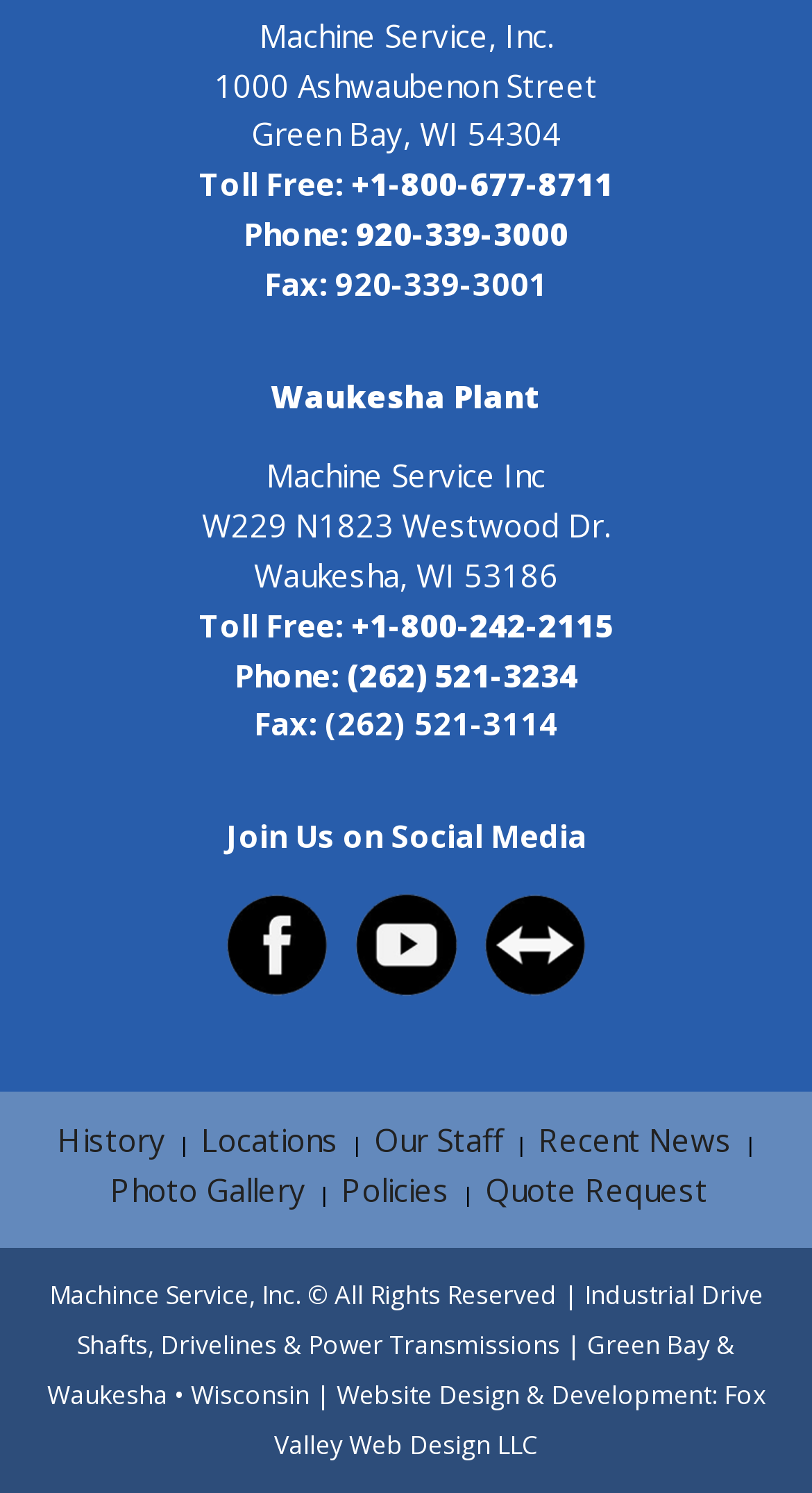What is the phone number for the Waukesha plant?
Look at the screenshot and give a one-word or phrase answer.

(262) 521-3234